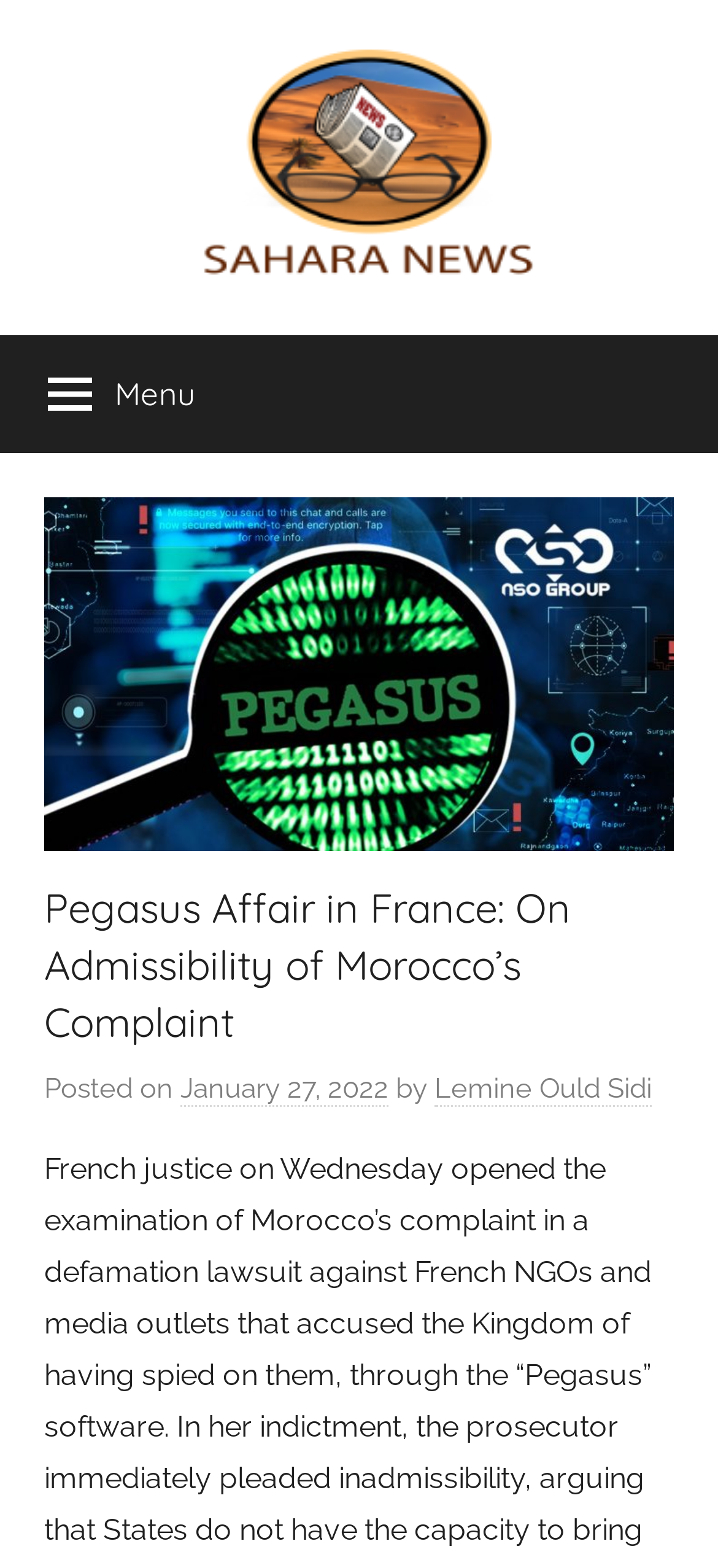Please locate the UI element described by "Menu" and provide its bounding box coordinates.

[0.0, 0.214, 0.338, 0.289]